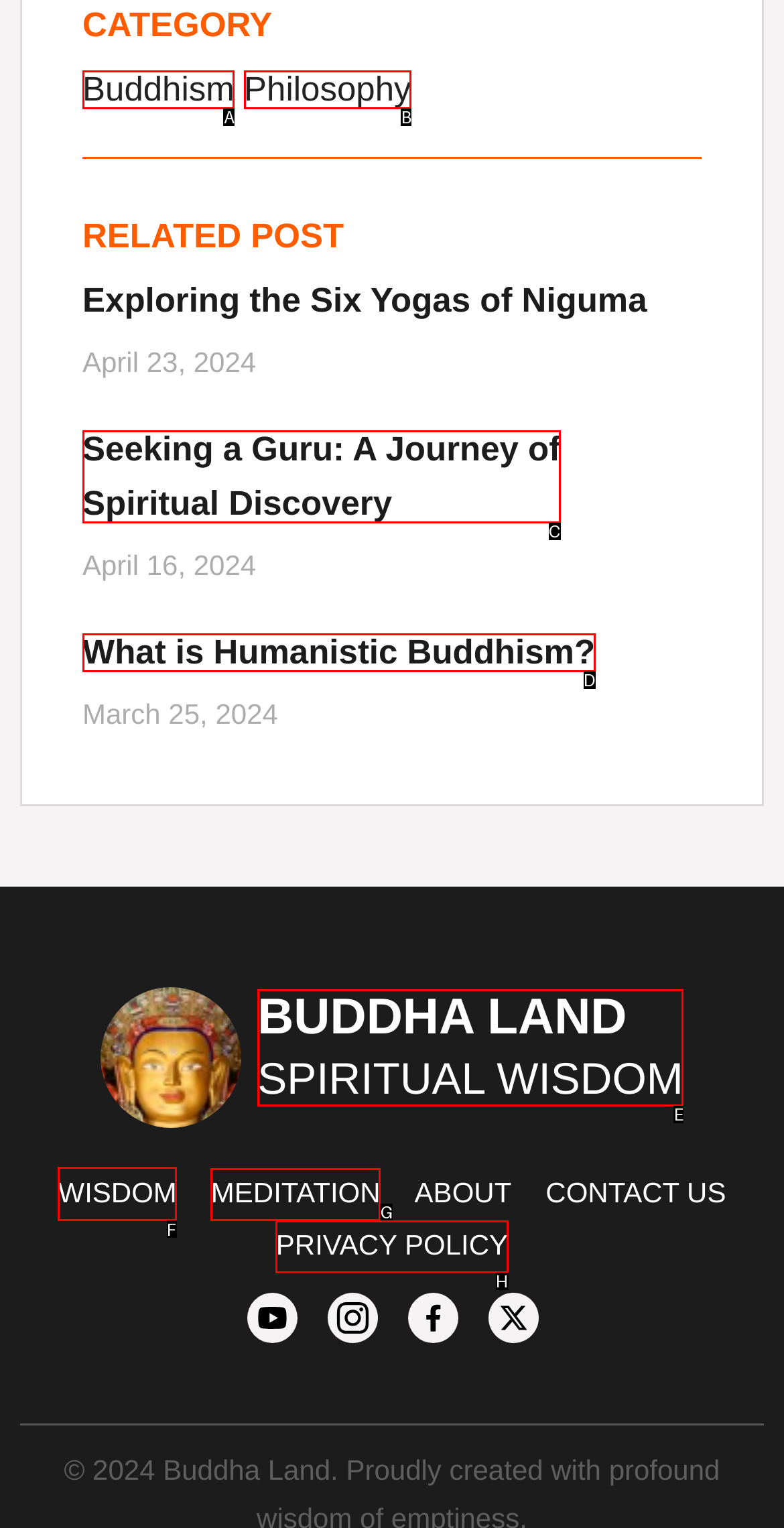For the instruction: Click on the 'WISDOM' link, which HTML element should be clicked?
Respond with the letter of the appropriate option from the choices given.

F